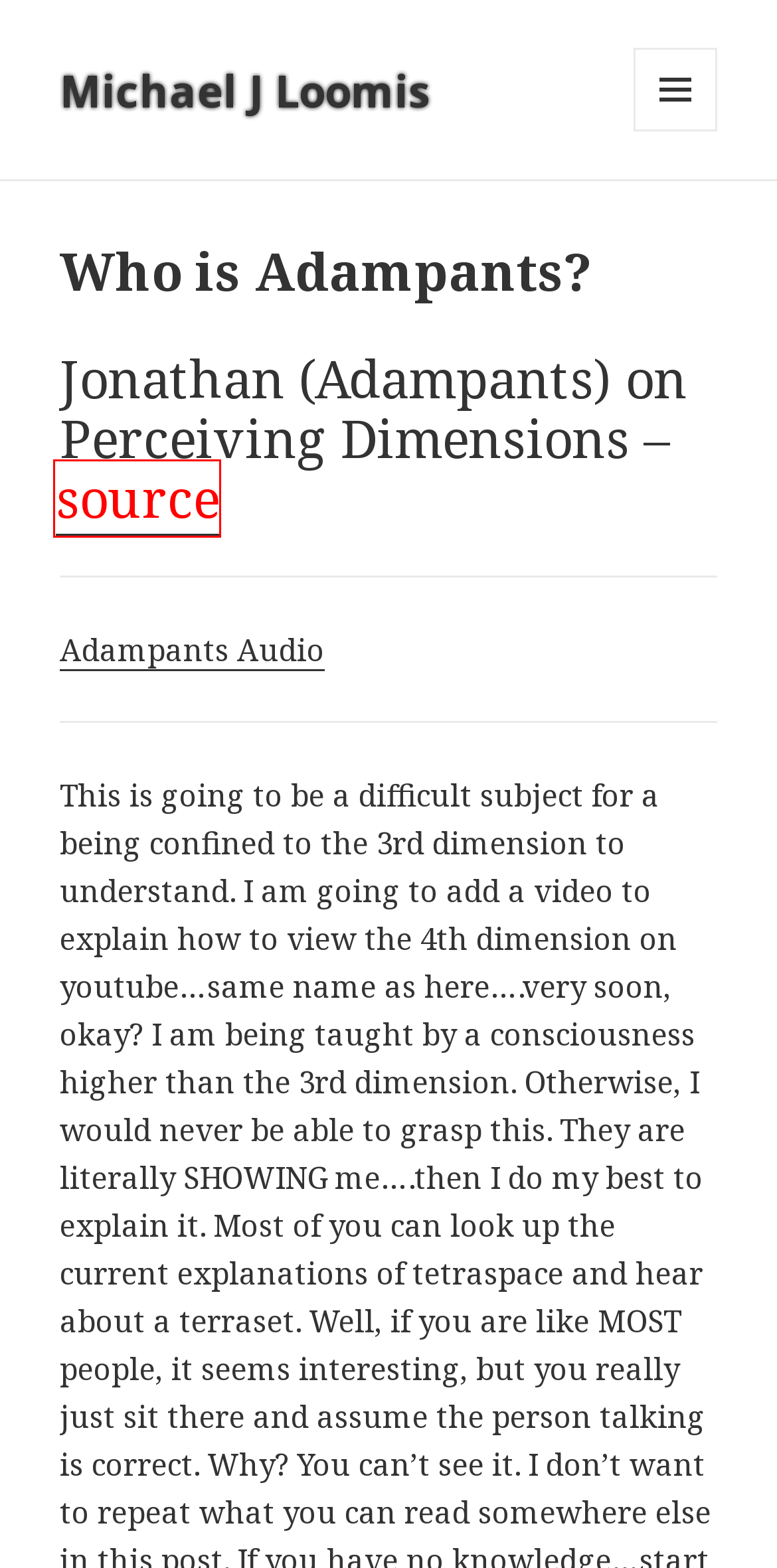Look at the screenshot of a webpage where a red rectangle bounding box is present. Choose the webpage description that best describes the new webpage after clicking the element inside the red bounding box. Here are the candidates:
A. Parole 2015 - WordPress Twenty Fifteen Child Theme - WPNeon
B. Michael J Loomis – About Me
C. jonathan – Michael J Loomis
D. Adampants – Michael J Loomis
E. Jonathan (Adampants) on Perceiving Dimensions | calcified lies
F. questions – Michael J Loomis
G. Log In ‹ Michael J Loomis — WordPress
H. mjl – Michael J Loomis

E